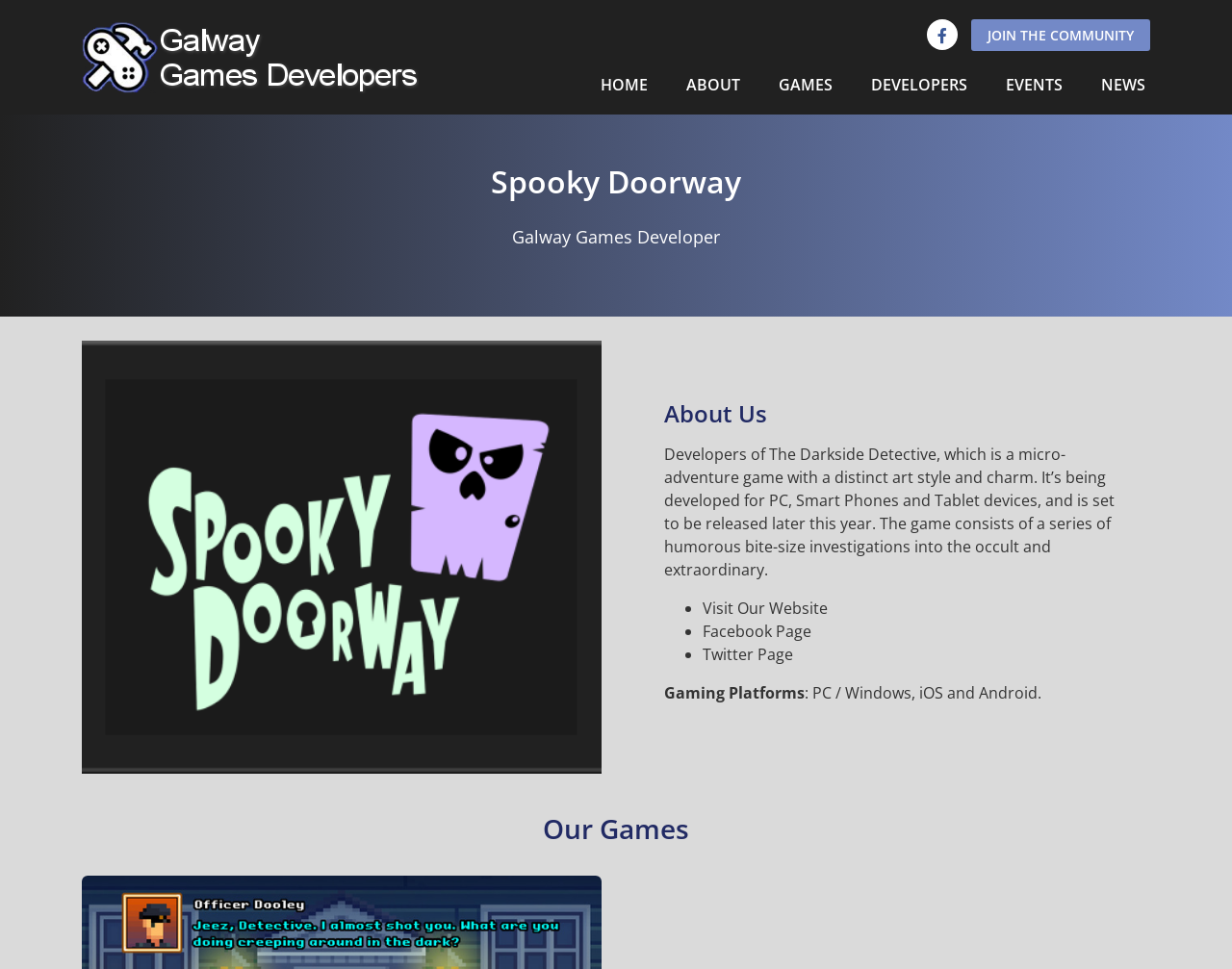Answer the question briefly using a single word or phrase: 
What is the genre of the game being developed?

Micro-adventure game